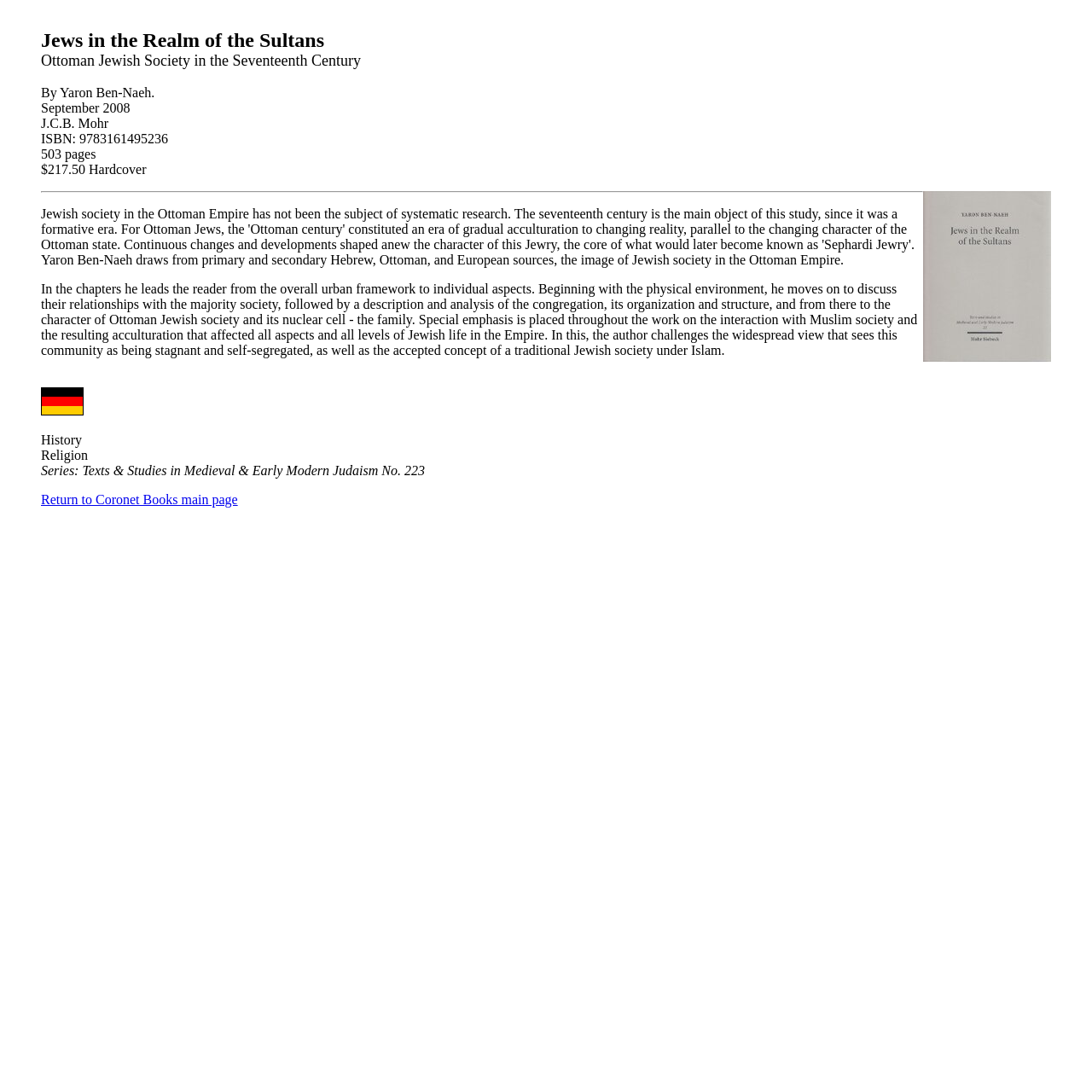What is the price of the book?
Please provide a single word or phrase as your answer based on the image.

$217.50